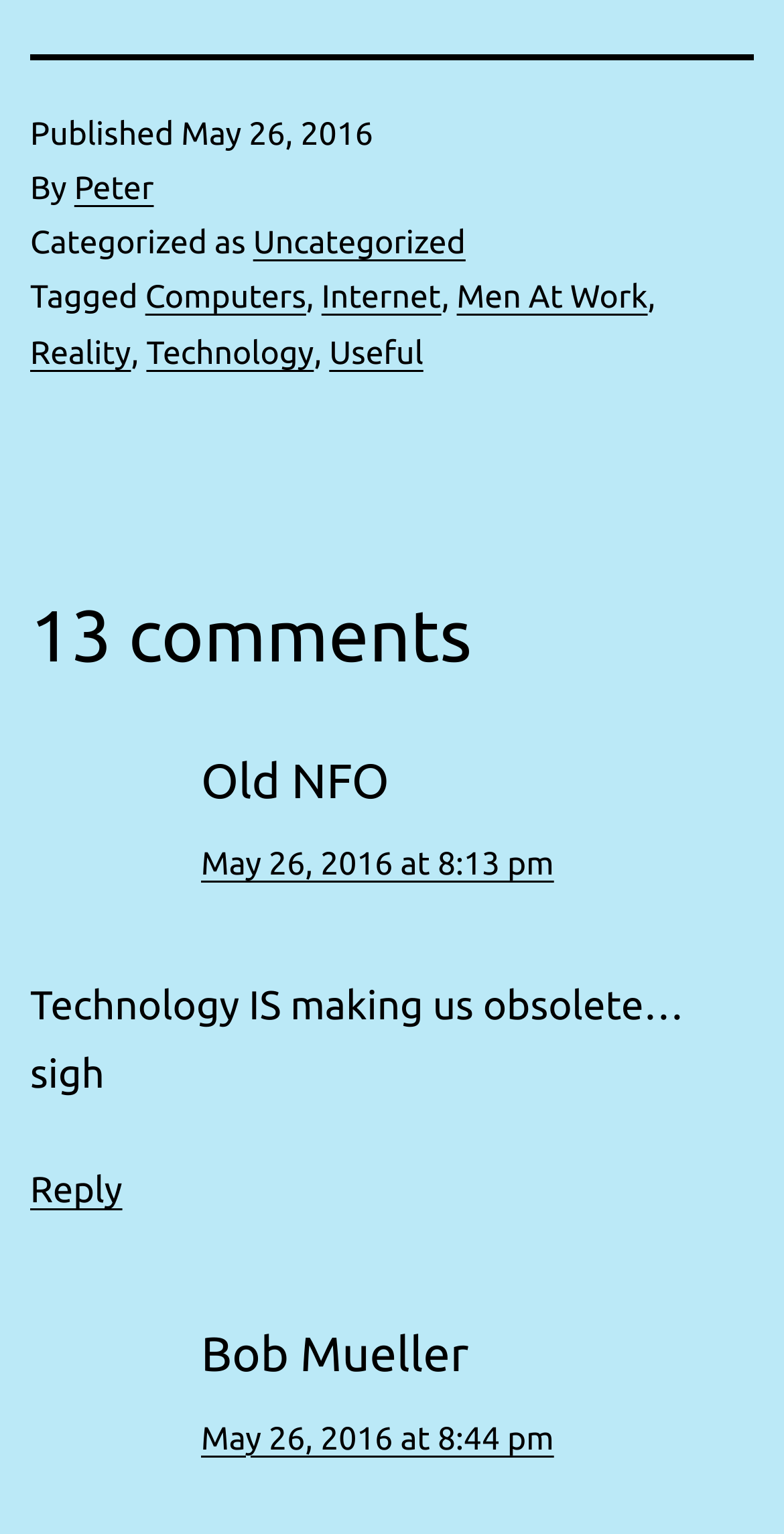Who is the second commenter?
Based on the visual information, provide a detailed and comprehensive answer.

I found the second commenter's name by looking at the comment section, where it says 'Bob Mueller'.